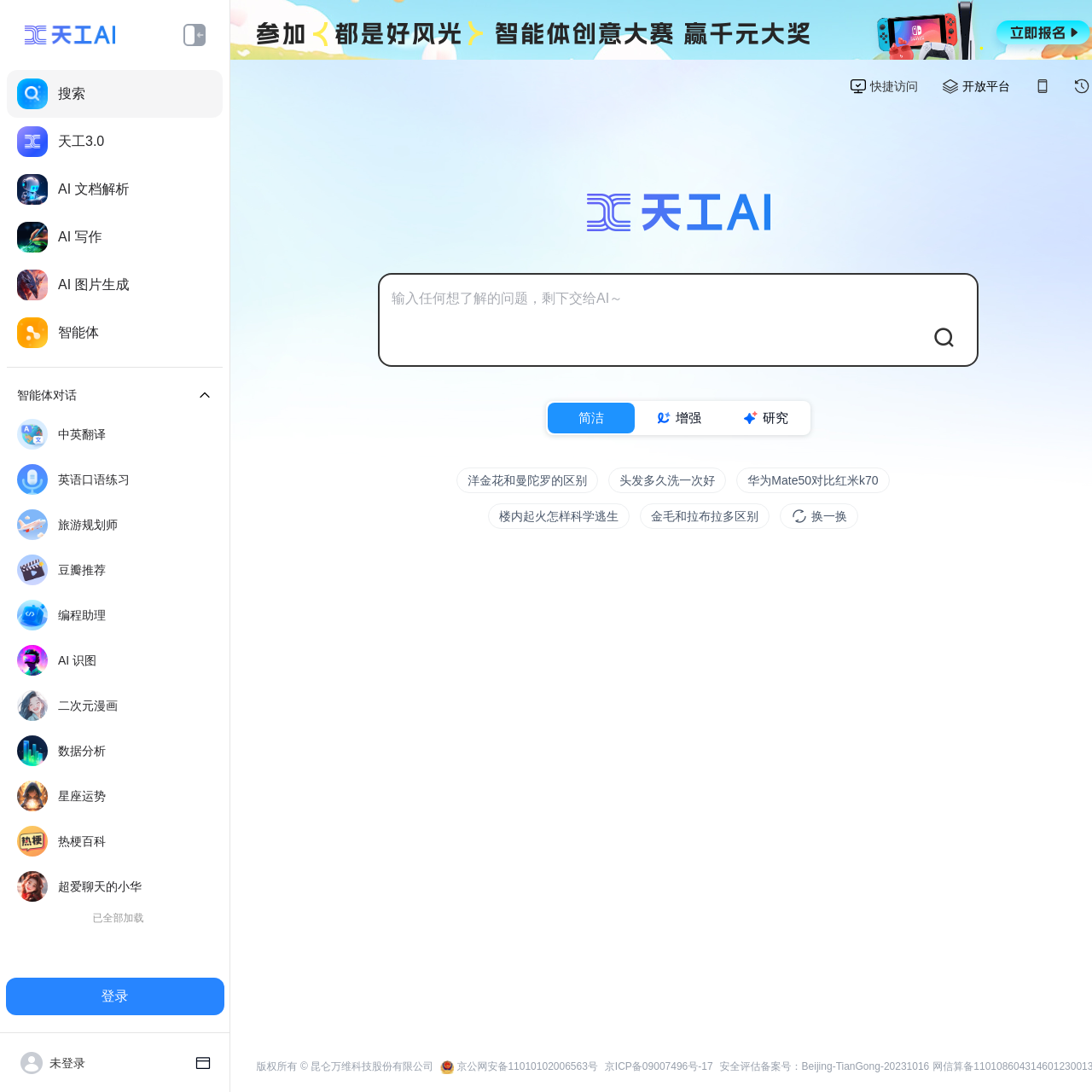What is the purpose of the textbox?
Please use the image to provide an in-depth answer to the question.

The textbox has a placeholder text '输入任何想了解的问题，剩下交给AI～', which suggests that the purpose of the textbox is to input questions or topics that users want to learn about, and the AI will assist with the rest.